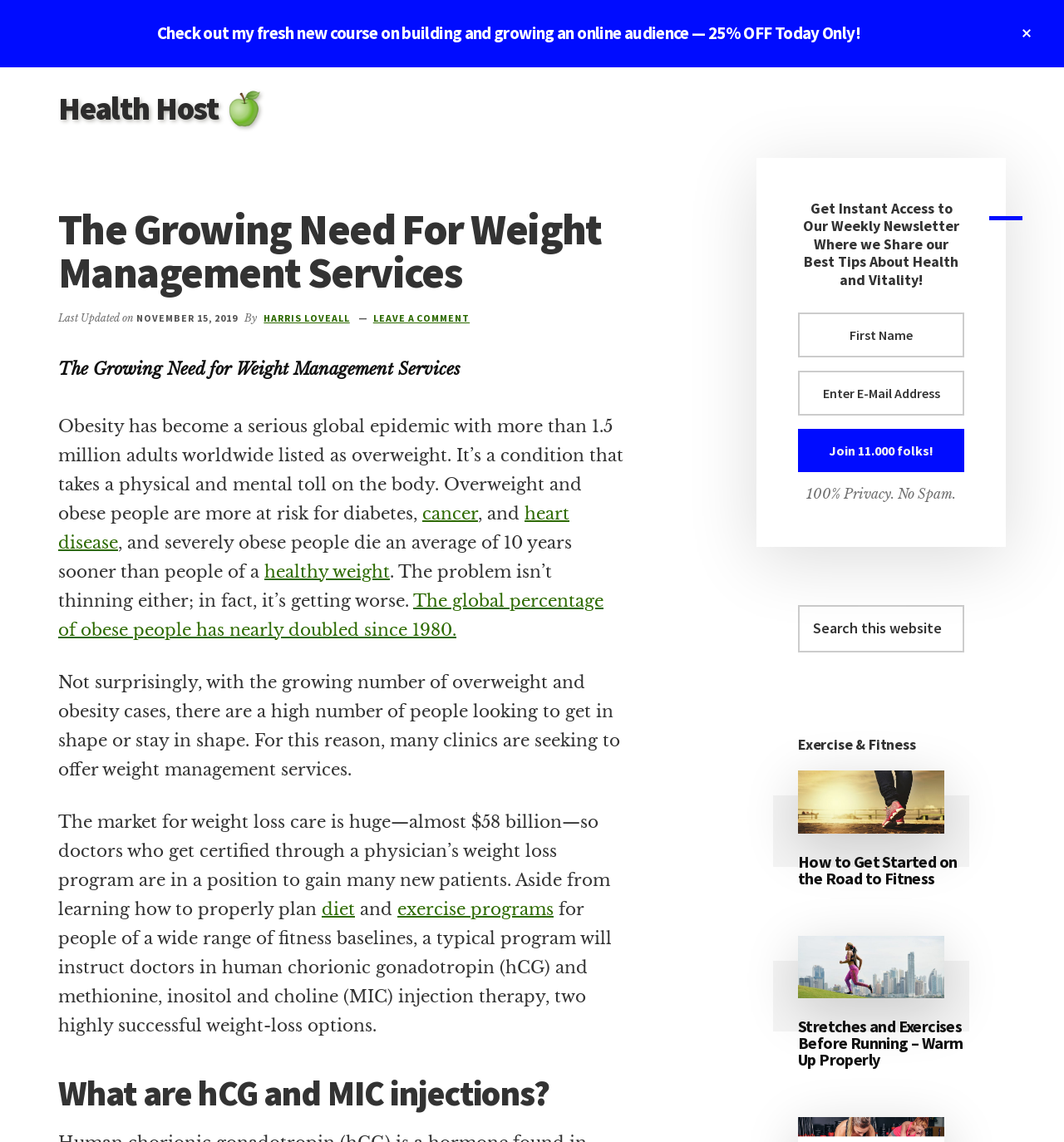What is the headline of the webpage?

The Growing Need For Weight Management Services